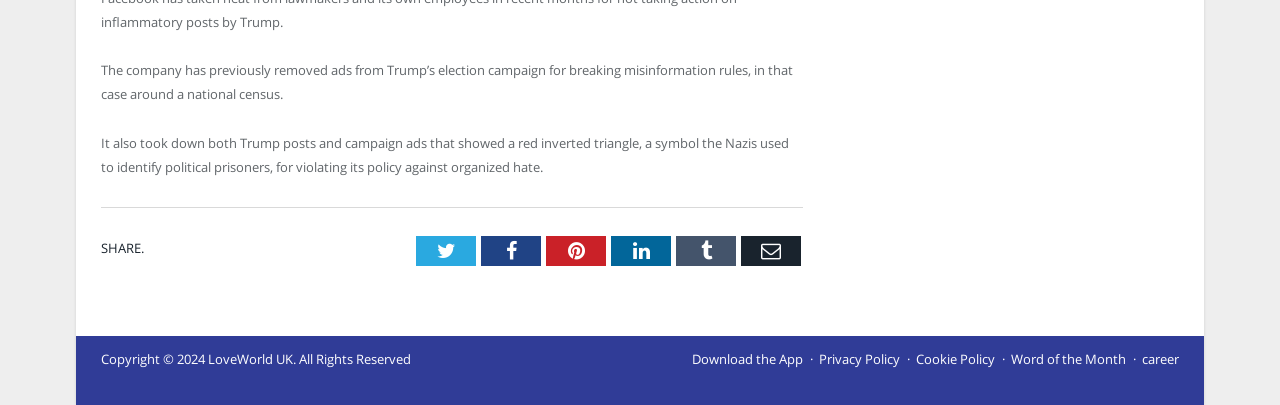What social media platforms can you share the article on?
Carefully examine the image and provide a detailed answer to the question.

The links for sharing the article are provided, and they include Twitter, Facebook, Pinterest, LinkedIn, Tumblr, and Email, which are all social media platforms.